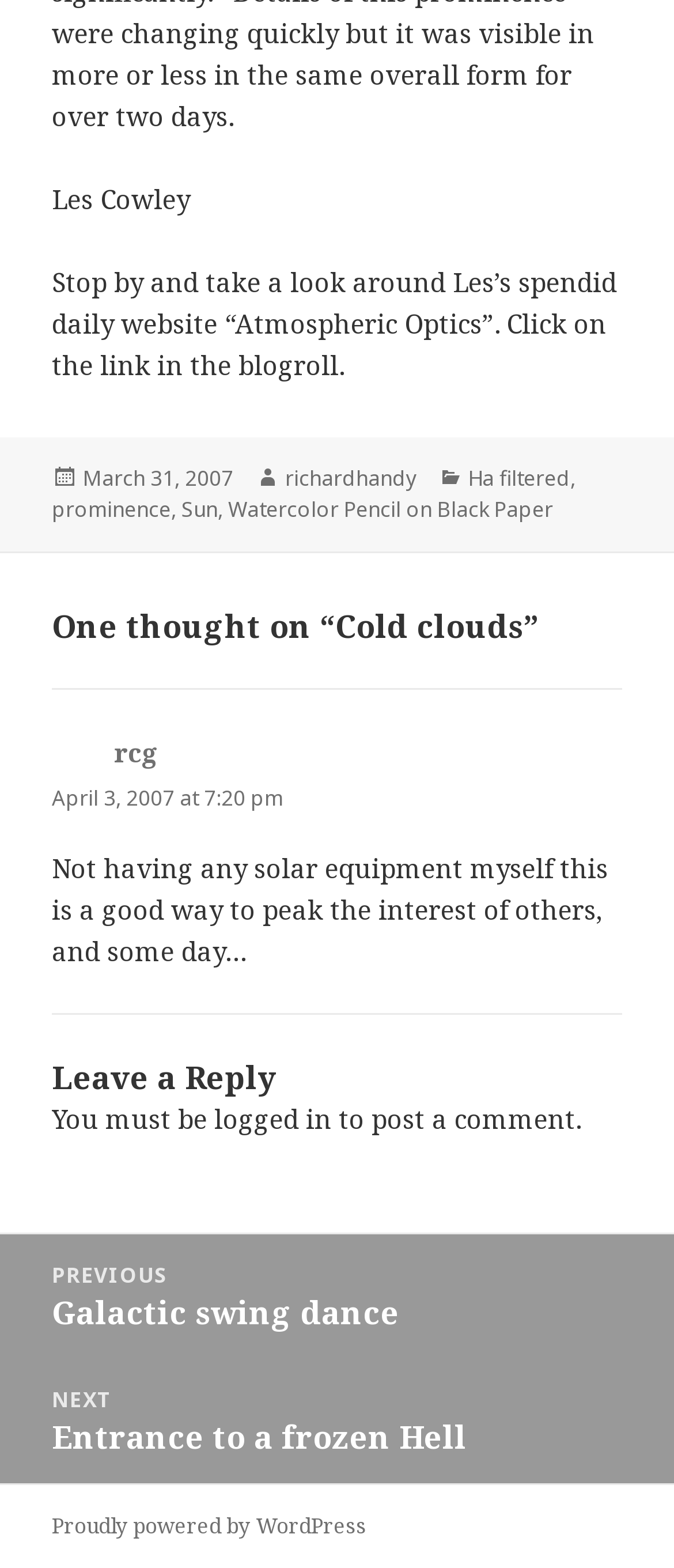Provide your answer in one word or a succinct phrase for the question: 
What is the title of the blog post?

Cold clouds